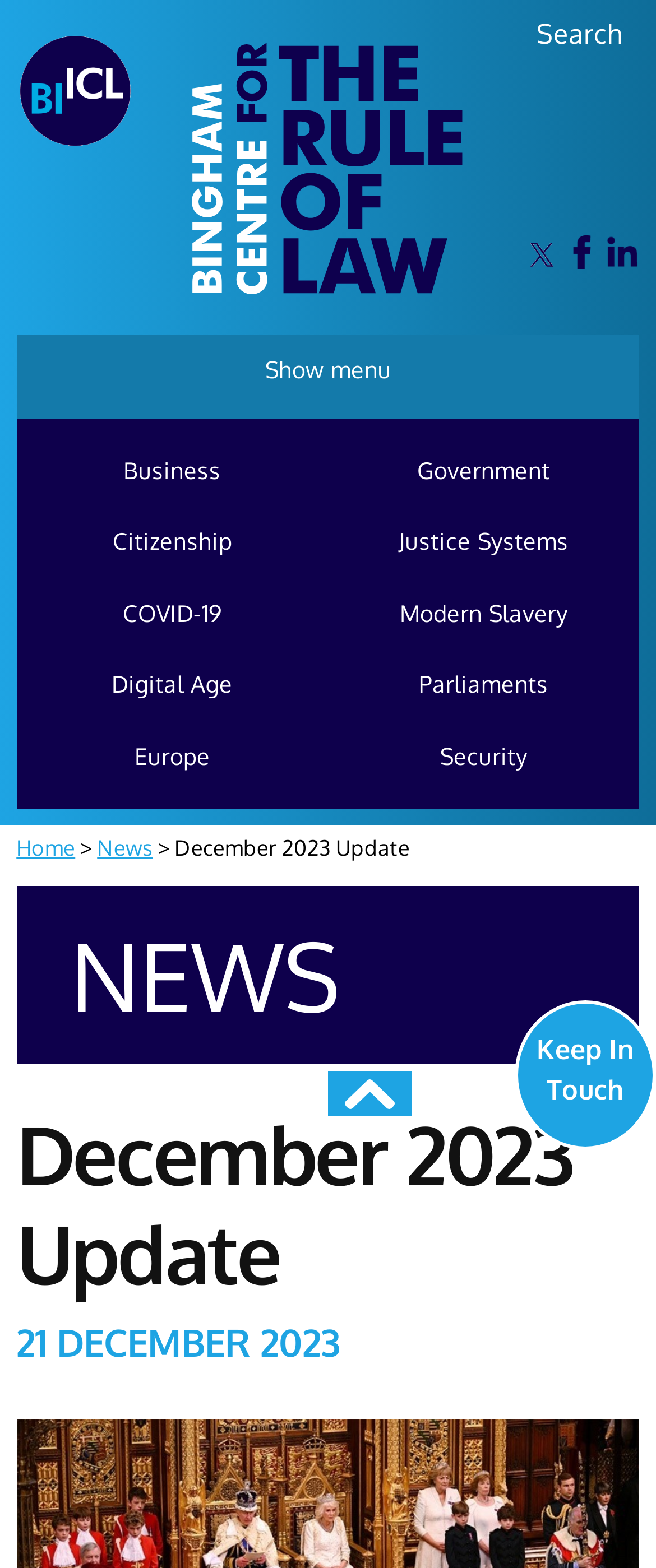Answer the following query with a single word or phrase:
What is the purpose of the 'Keep In Touch' link?

To stay updated